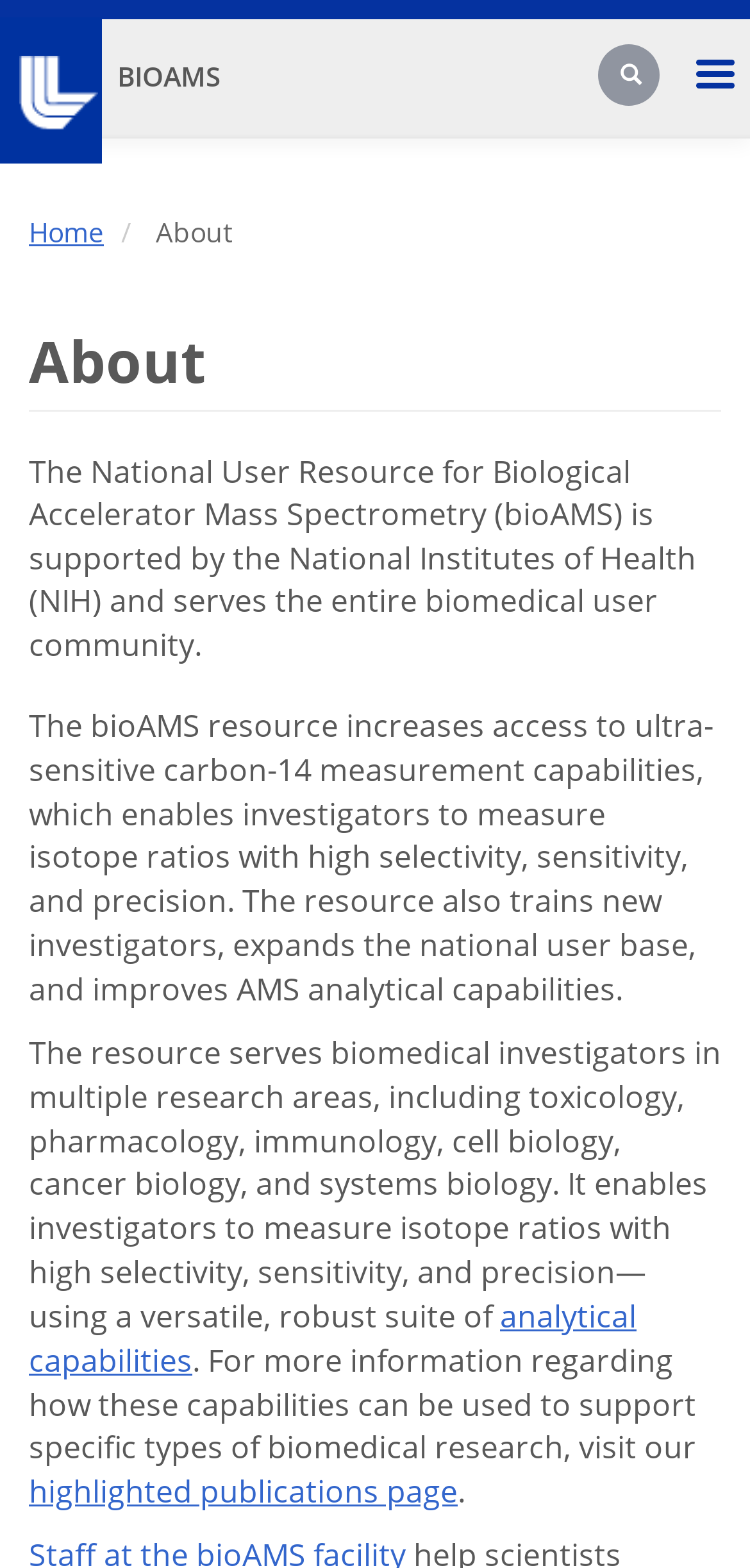What is the logo on the top left corner?
Look at the image and answer the question with a single word or phrase.

LLNL Logo